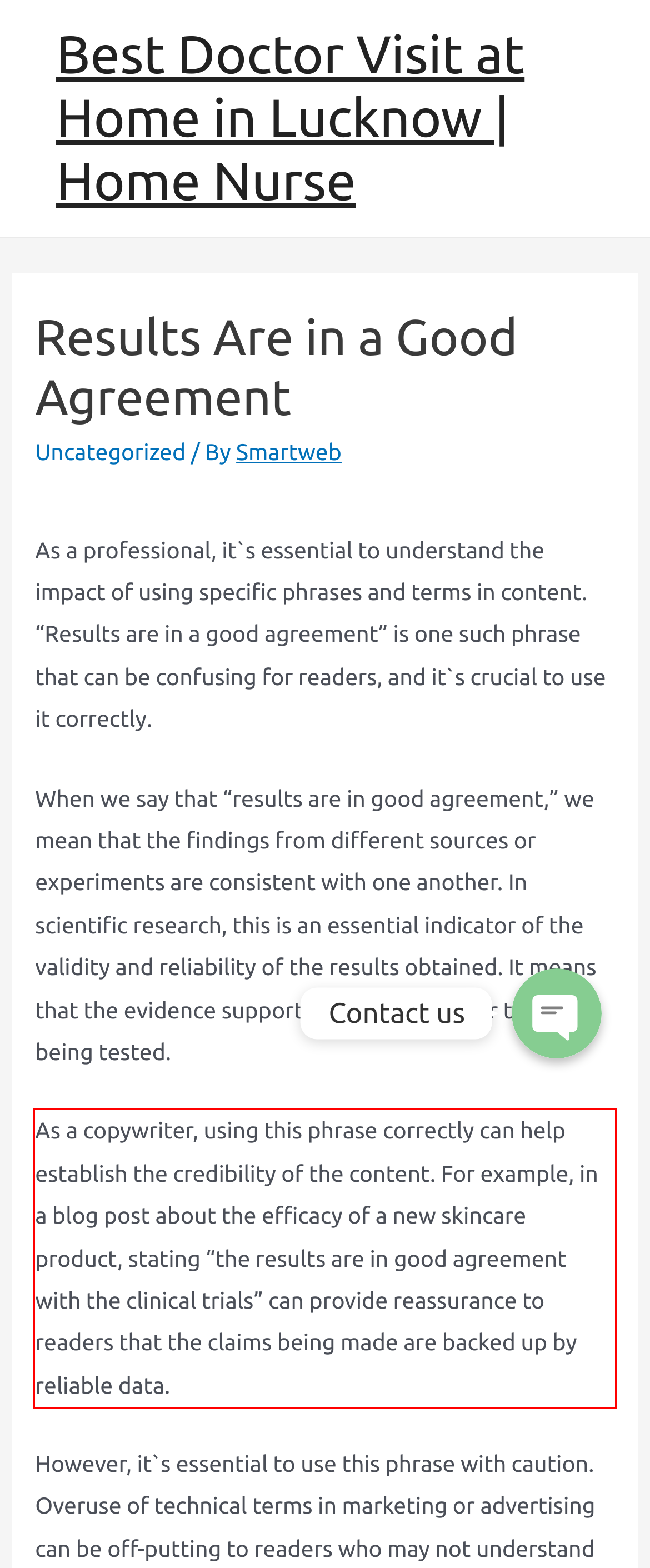Analyze the screenshot of a webpage where a red rectangle is bounding a UI element. Extract and generate the text content within this red bounding box.

As a copywriter, using this phrase correctly can help establish the credibility of the content. For example, in a blog post about the efficacy of a new skincare product, stating “the results are in good agreement with the clinical trials” can provide reassurance to readers that the claims being made are backed up by reliable data.